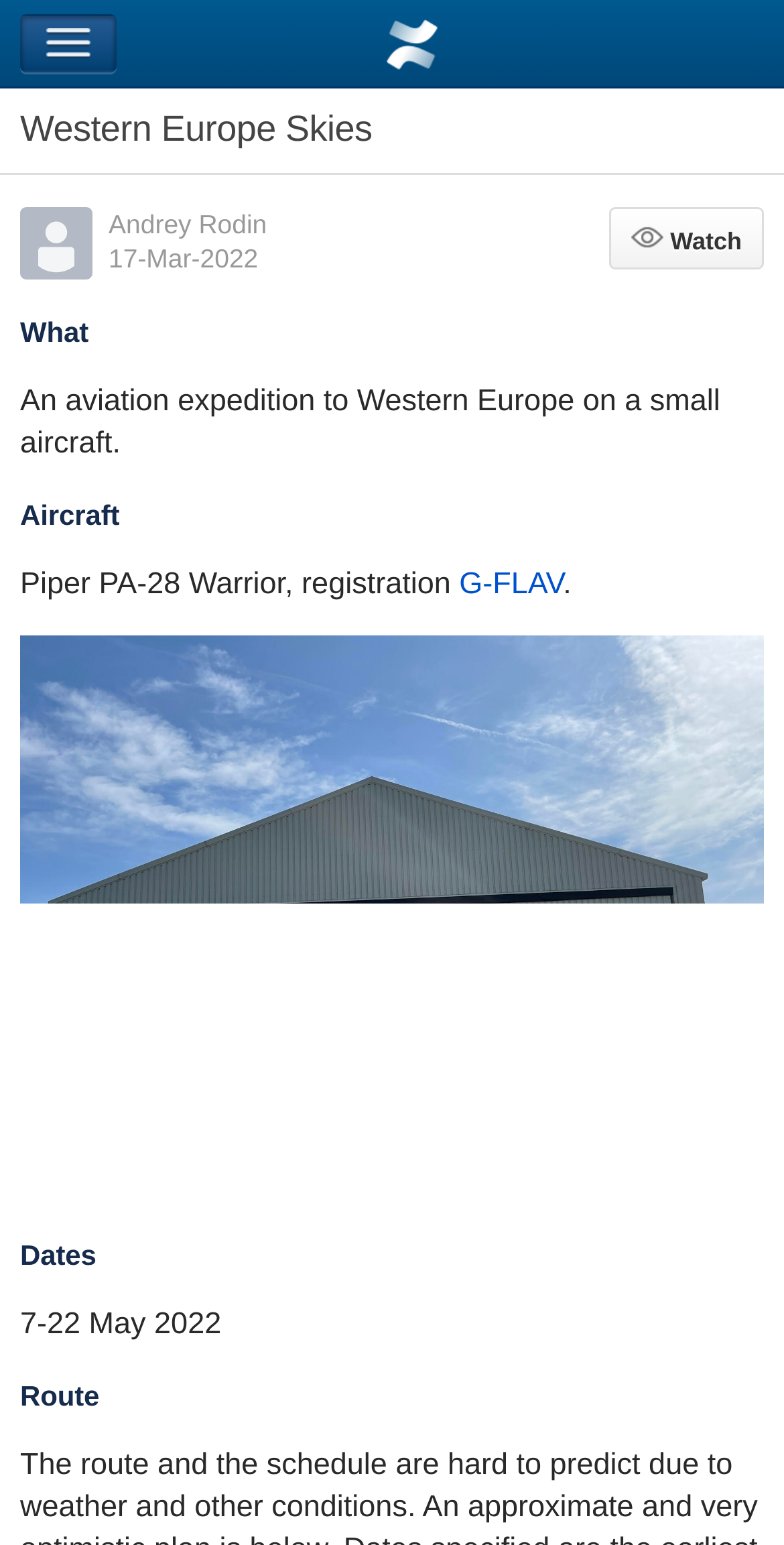Determine the bounding box for the UI element as described: "Watch Watch". The coordinates should be represented as four float numbers between 0 and 1, formatted as [left, top, right, bottom].

[0.777, 0.133, 0.974, 0.174]